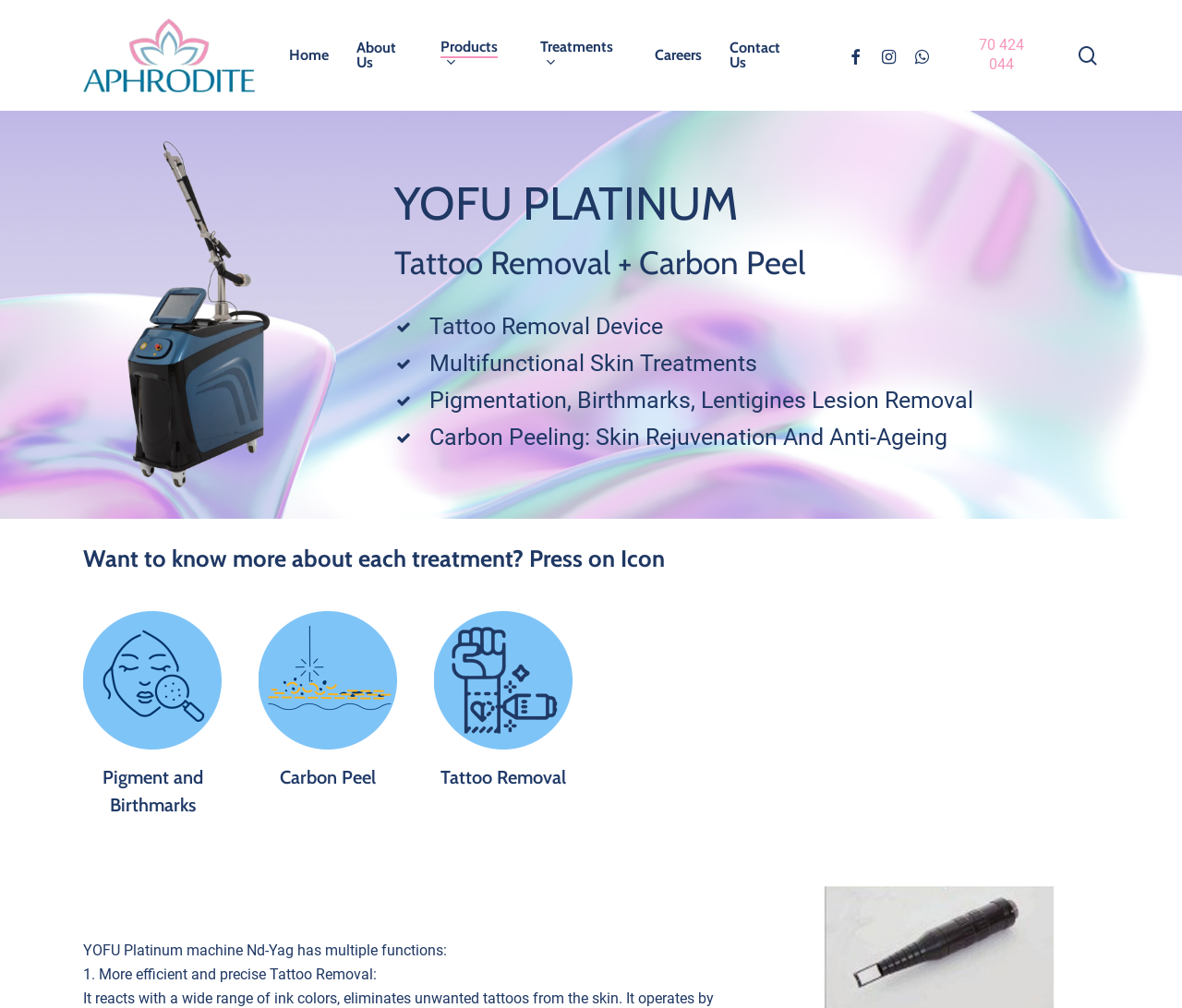Find and specify the bounding box coordinates that correspond to the clickable region for the instruction: "Search for something".

[0.07, 0.067, 0.93, 0.137]